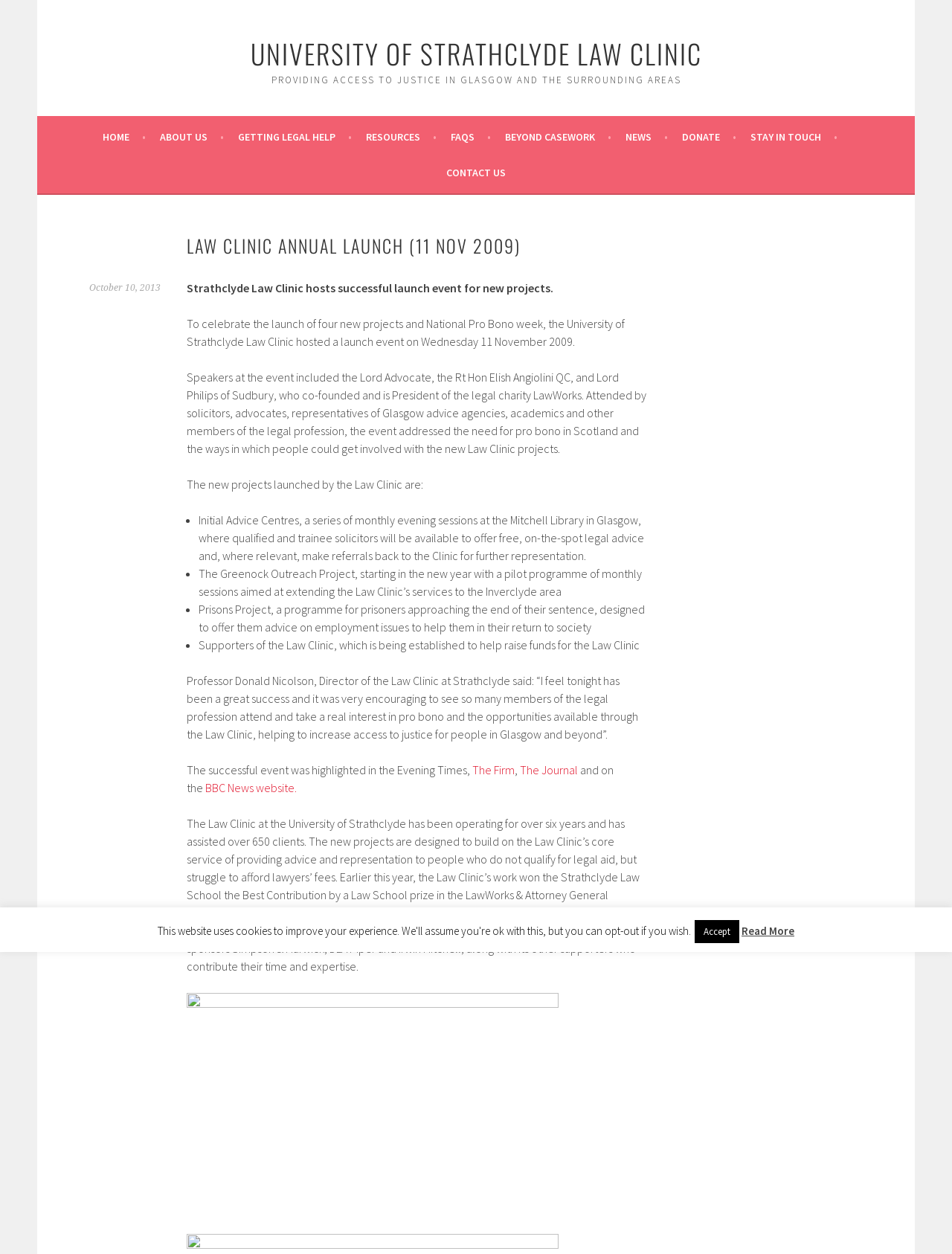What is the name of the law clinic?
Based on the image, provide a one-word or brief-phrase response.

University of Strathclyde Law Clinic